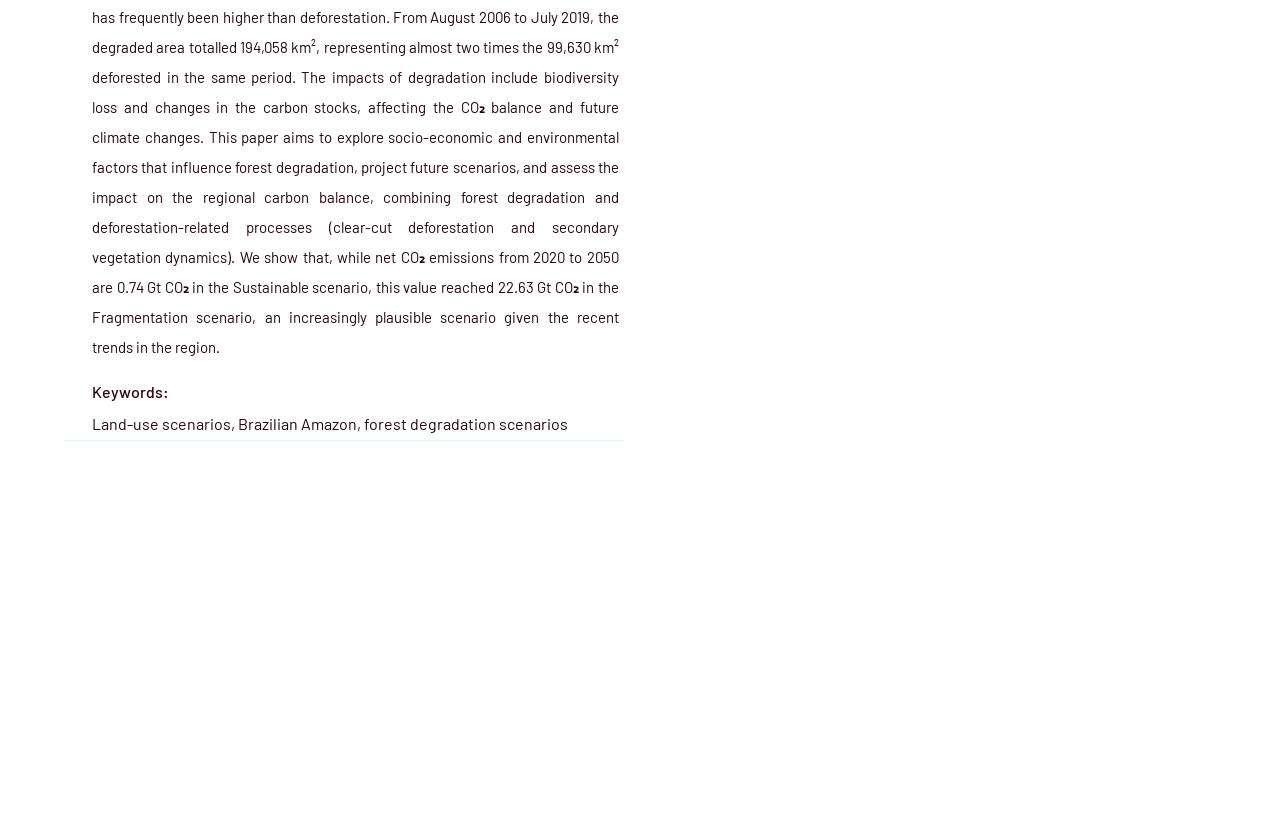From the webpage screenshot, predict the bounding box coordinates (top-left x, top-left y, bottom-right x, bottom-right y) for the UI element described here: Home

[0.227, 0.584, 0.283, 0.652]